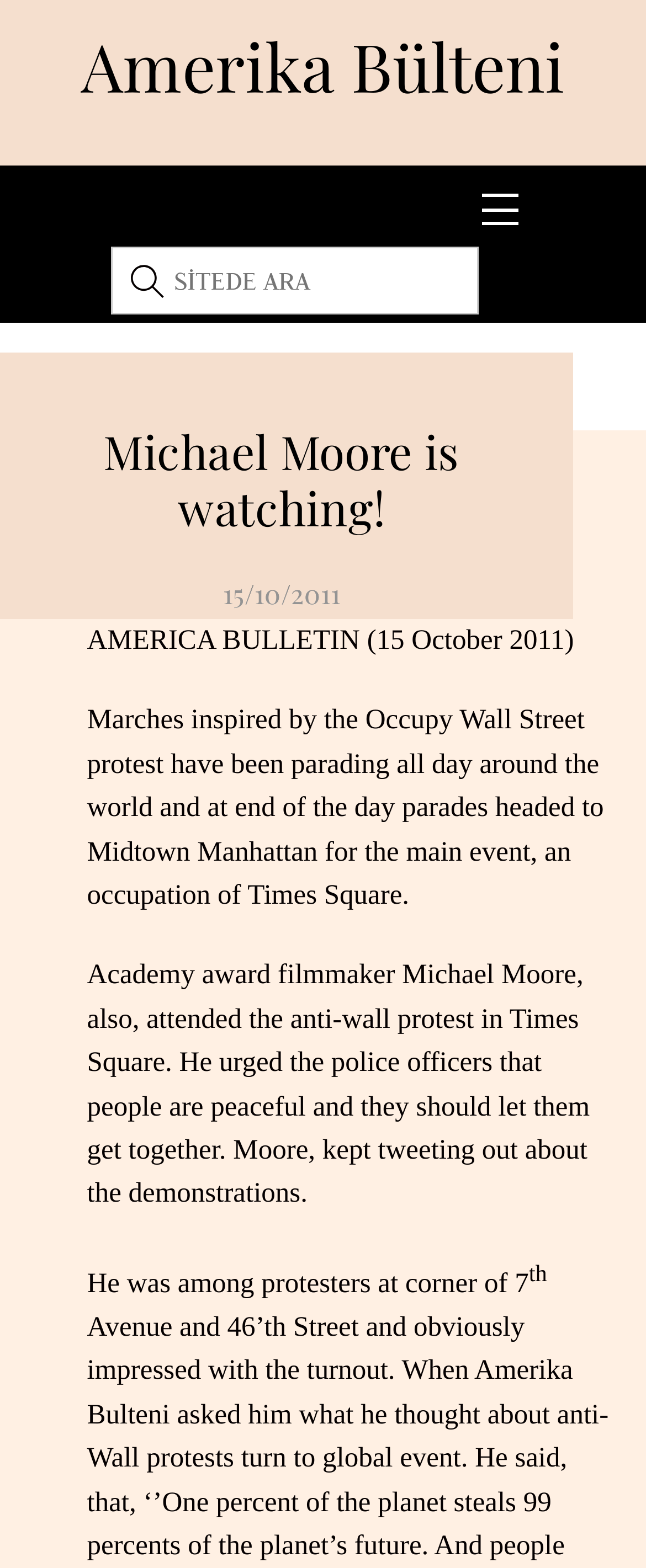Provide a short, one-word or phrase answer to the question below:
Who attended the anti-wall protest in Times Square?

Michael Moore